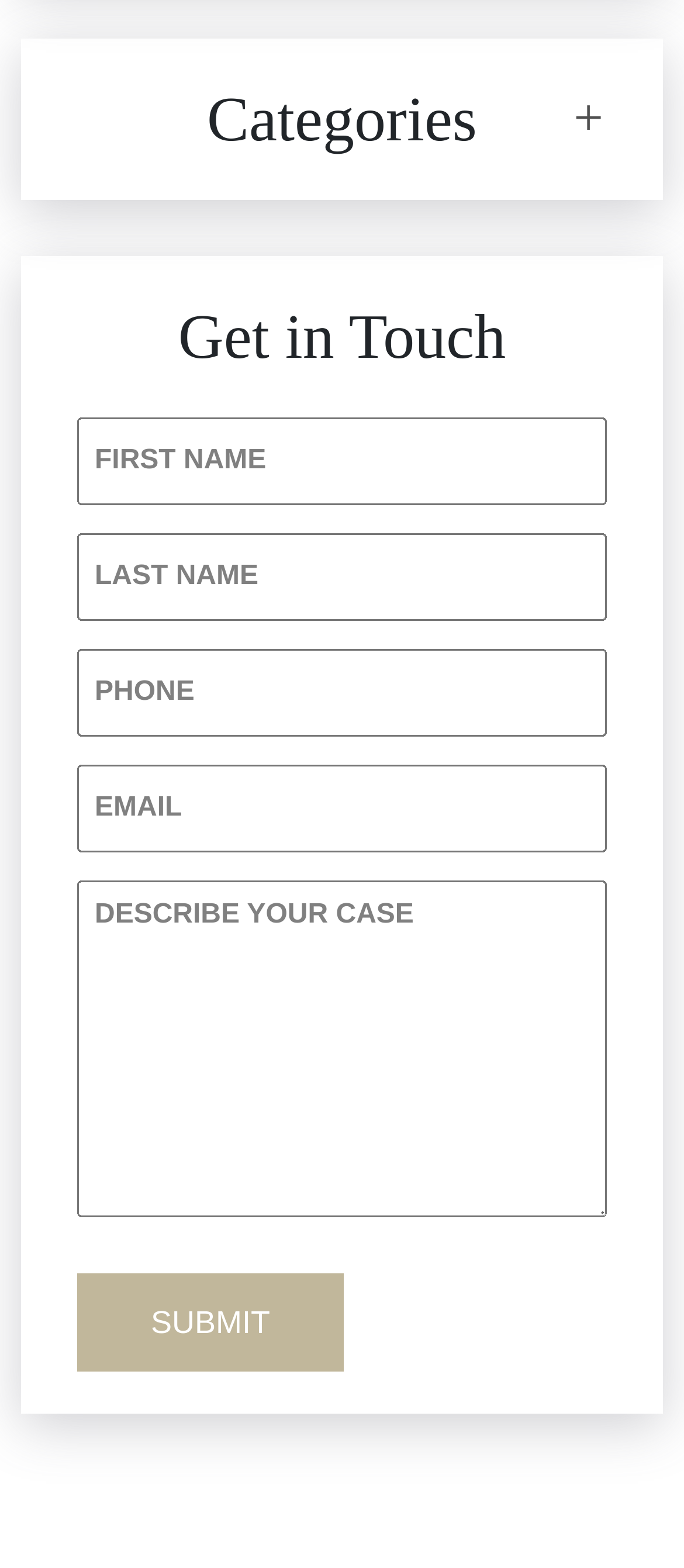Refer to the screenshot and answer the following question in detail:
What is the label of the last input field in the form?

The last input field in the form is a textbox element with a label 'DESCRIBE YOUR CASE' and a bounding box coordinate of [0.113, 0.56, 0.887, 0.775]. This input field is required, as indicated by the 'required: True' attribute.